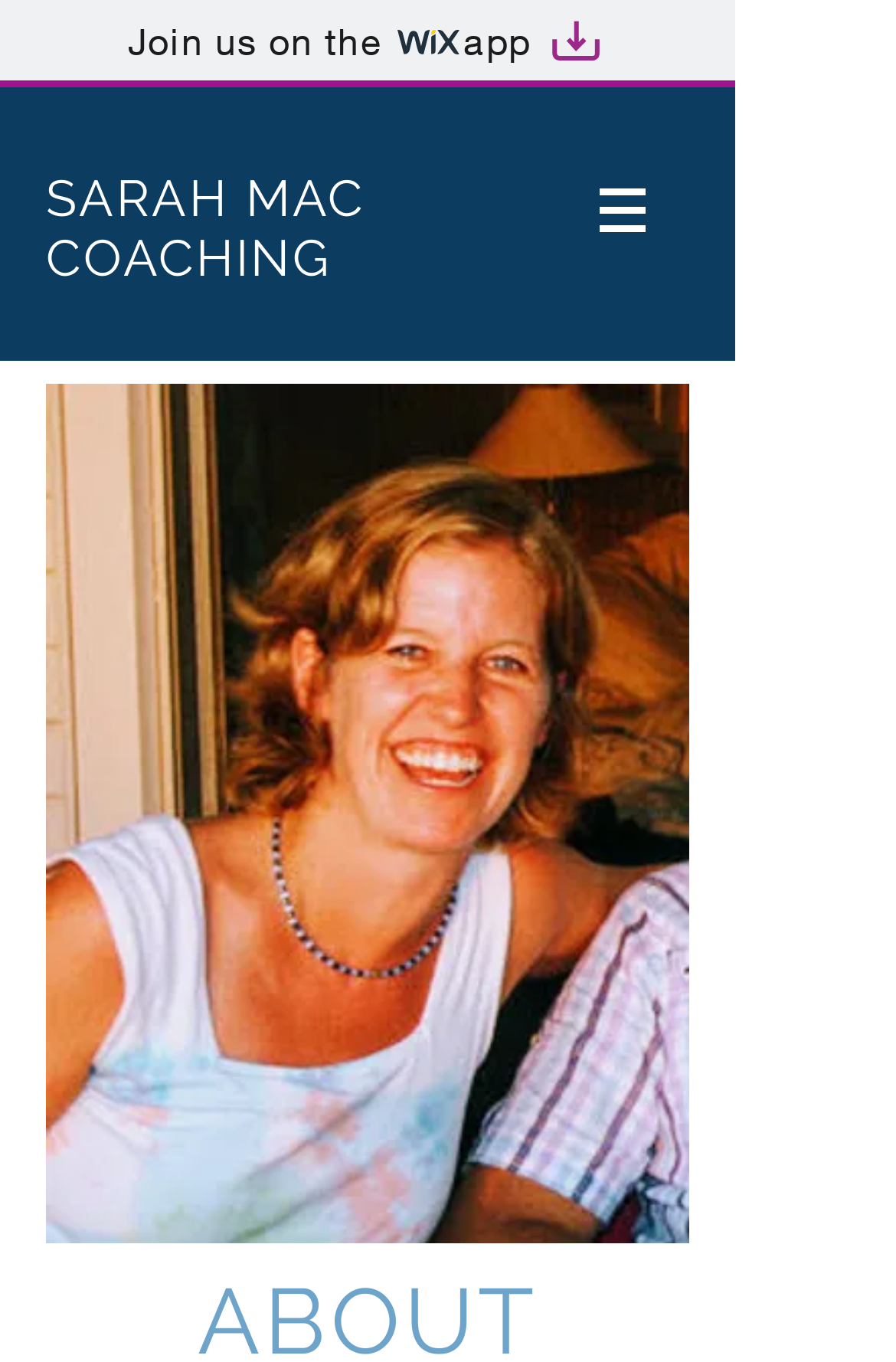Given the description "SARAH MAC COACHING", provide the bounding box coordinates of the corresponding UI element.

[0.051, 0.123, 0.407, 0.211]